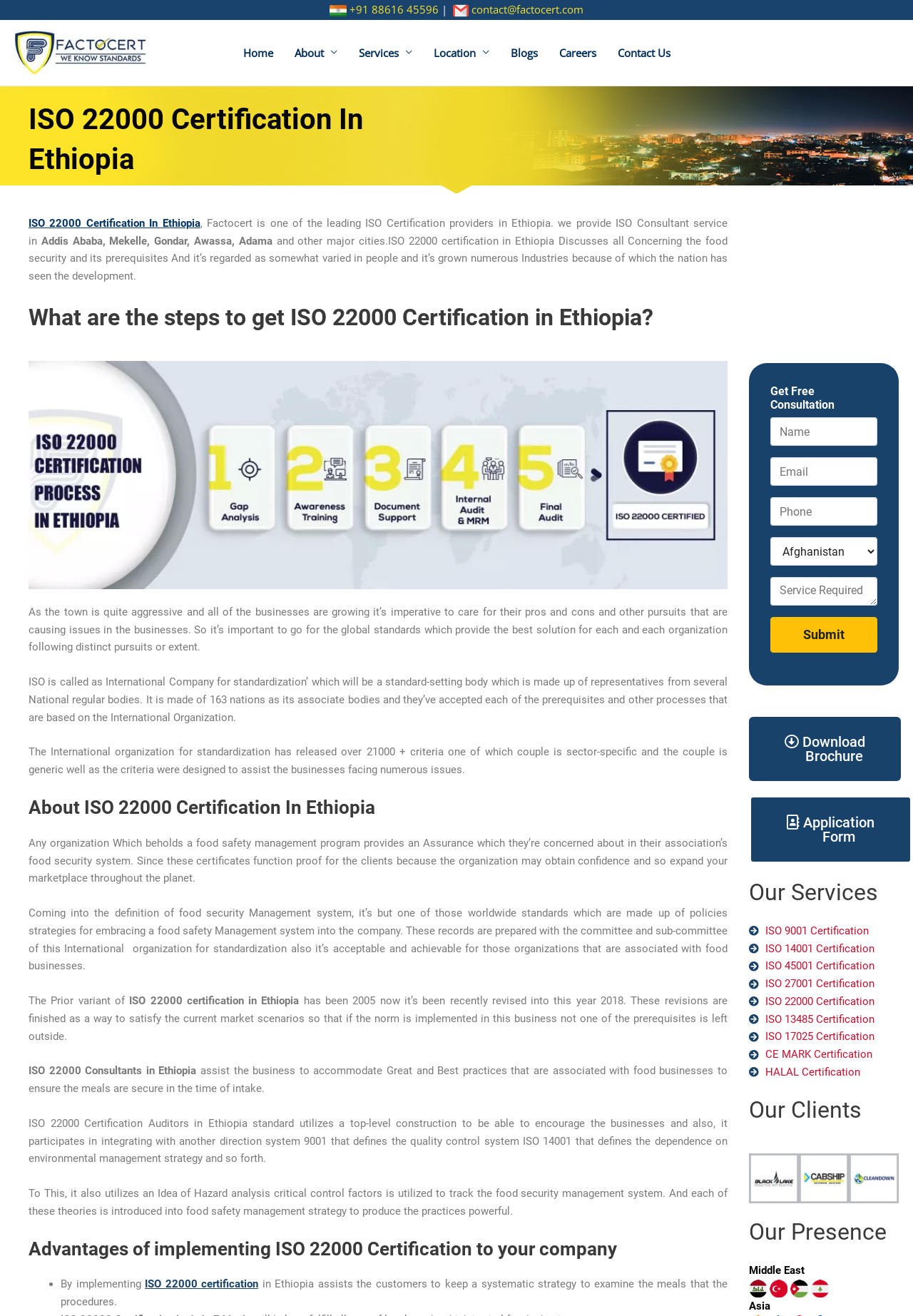Could you determine the bounding box coordinates of the clickable element to complete the instruction: "View ISO 9001 Certification"? Provide the coordinates as four float numbers between 0 and 1, i.e., [left, top, right, bottom].

[0.82, 0.701, 0.984, 0.714]